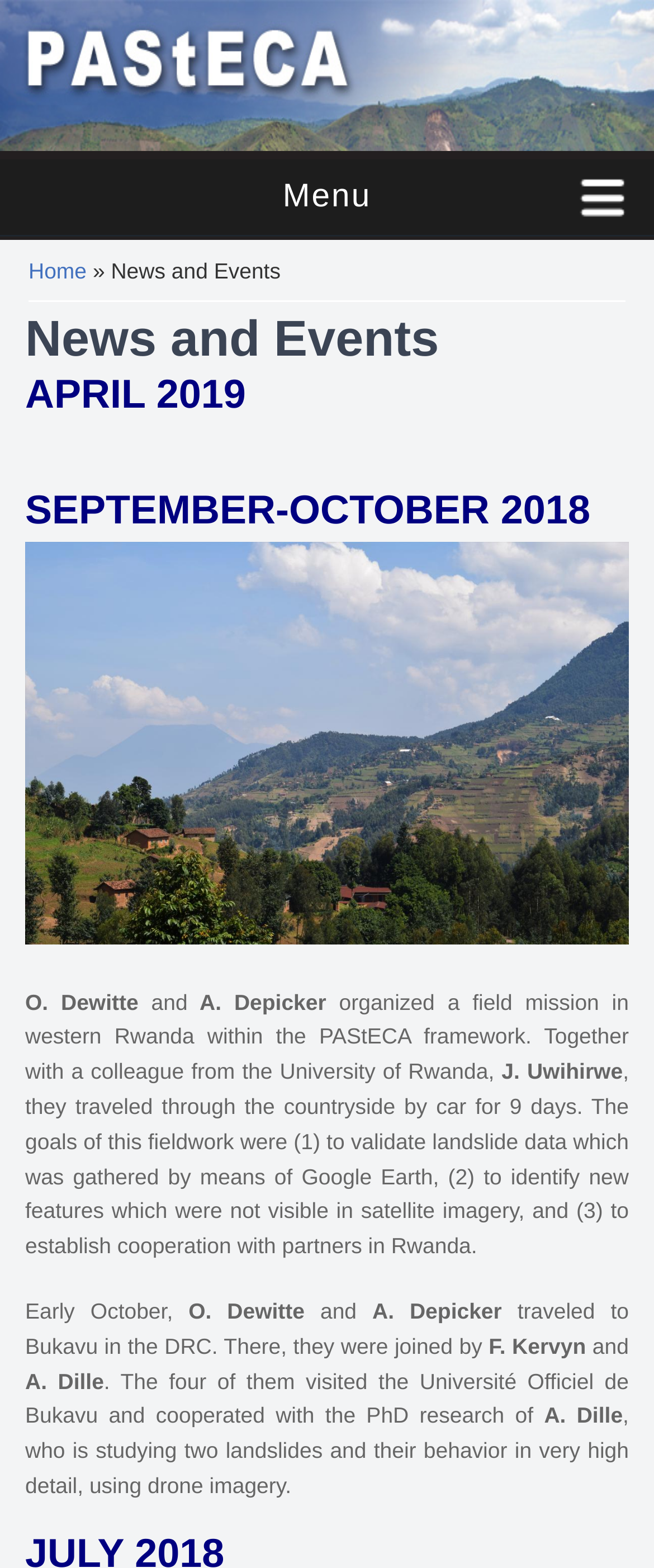What is the current section of the webpage?
Using the image, give a concise answer in the form of a single word or short phrase.

News and Events